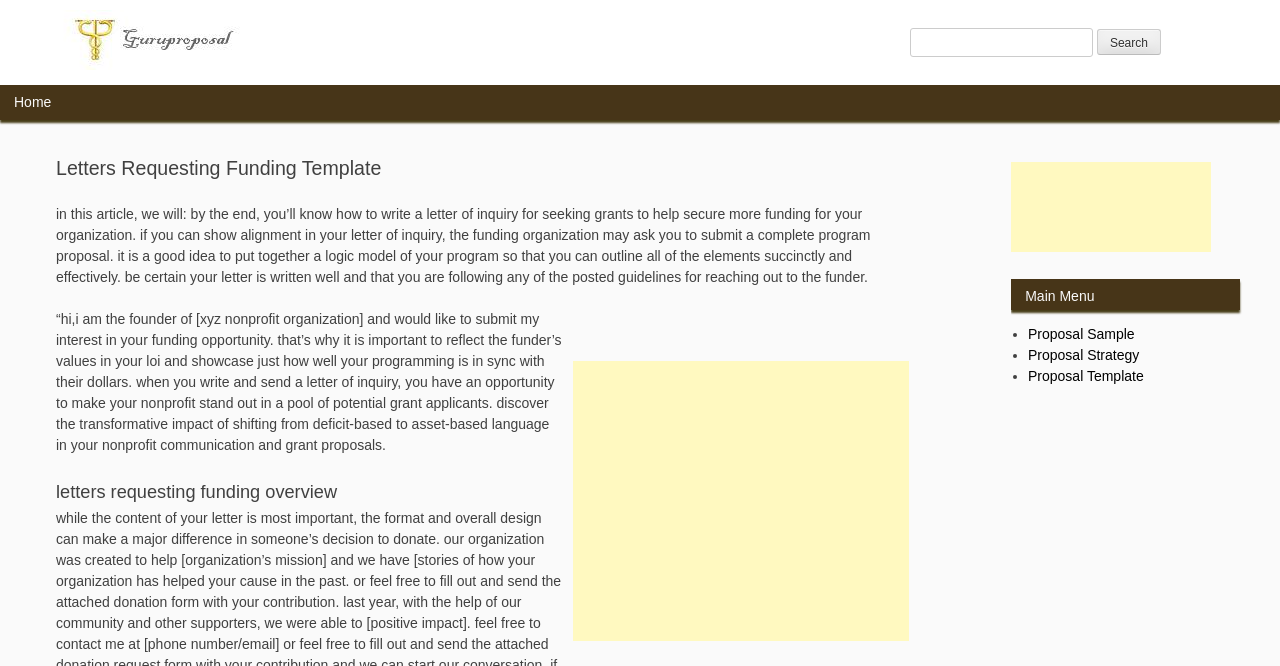Bounding box coordinates must be specified in the format (top-left x, top-left y, bottom-right x, bottom-right y). All values should be floating point numbers between 0 and 1. What are the bounding box coordinates of the UI element described as: proposal template

[0.803, 0.552, 0.894, 0.576]